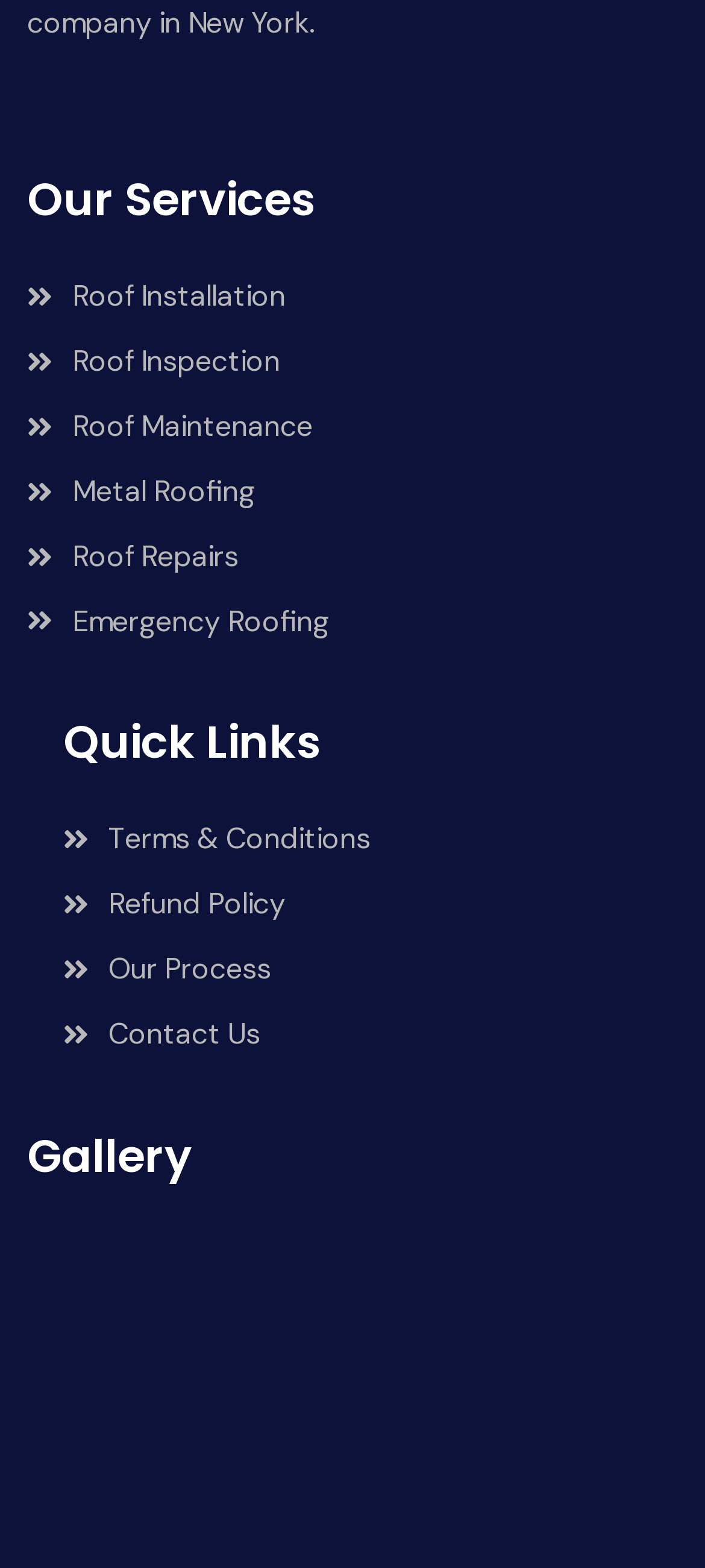Determine the bounding box for the UI element described here: "alt="quality assurance for installing roofs"".

[0.038, 0.843, 0.256, 0.867]